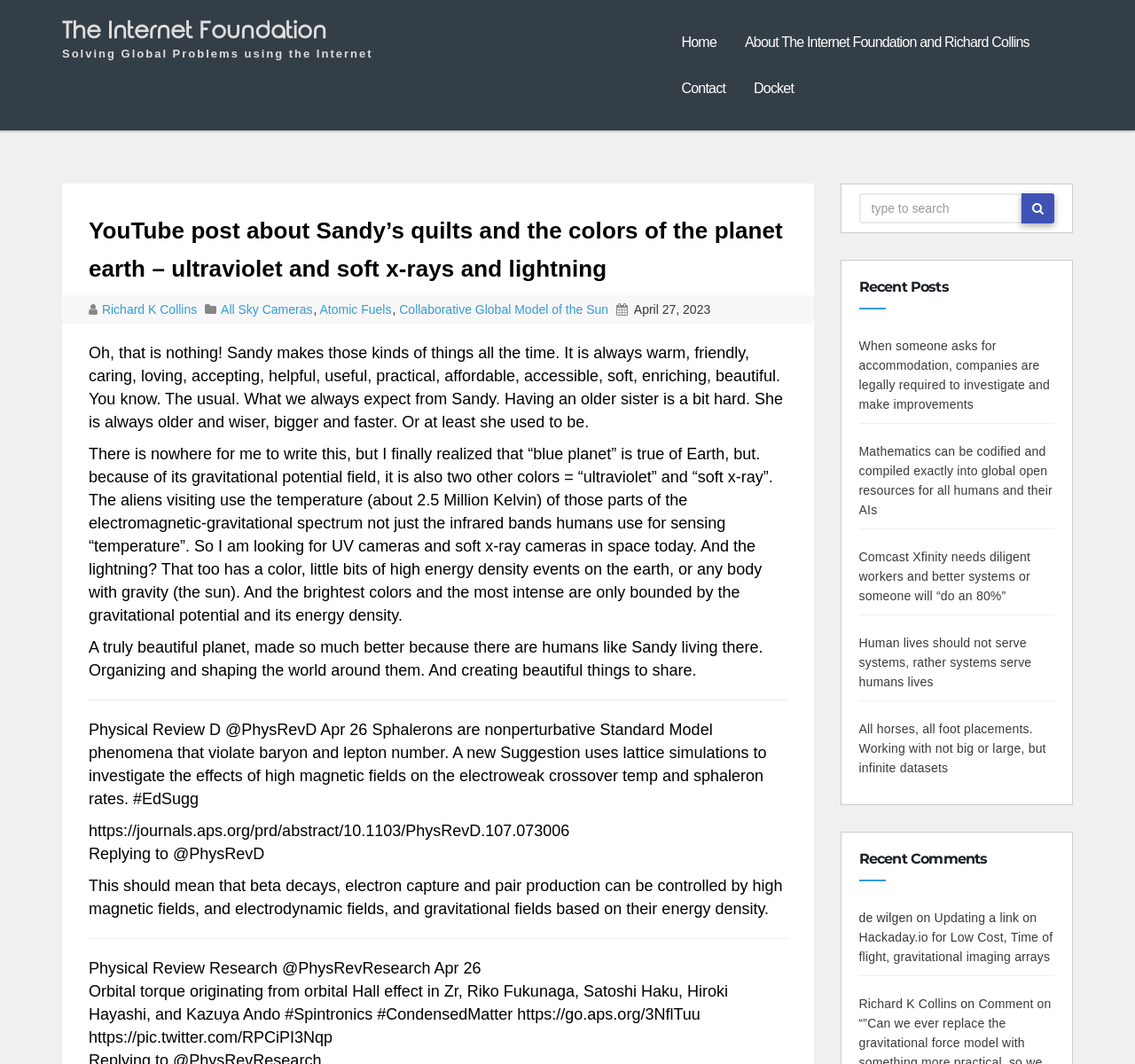Please specify the bounding box coordinates of the element that should be clicked to execute the given instruction: 'Go to the Home page'. Ensure the coordinates are four float numbers between 0 and 1, expressed as [left, top, right, bottom].

[0.588, 0.018, 0.644, 0.061]